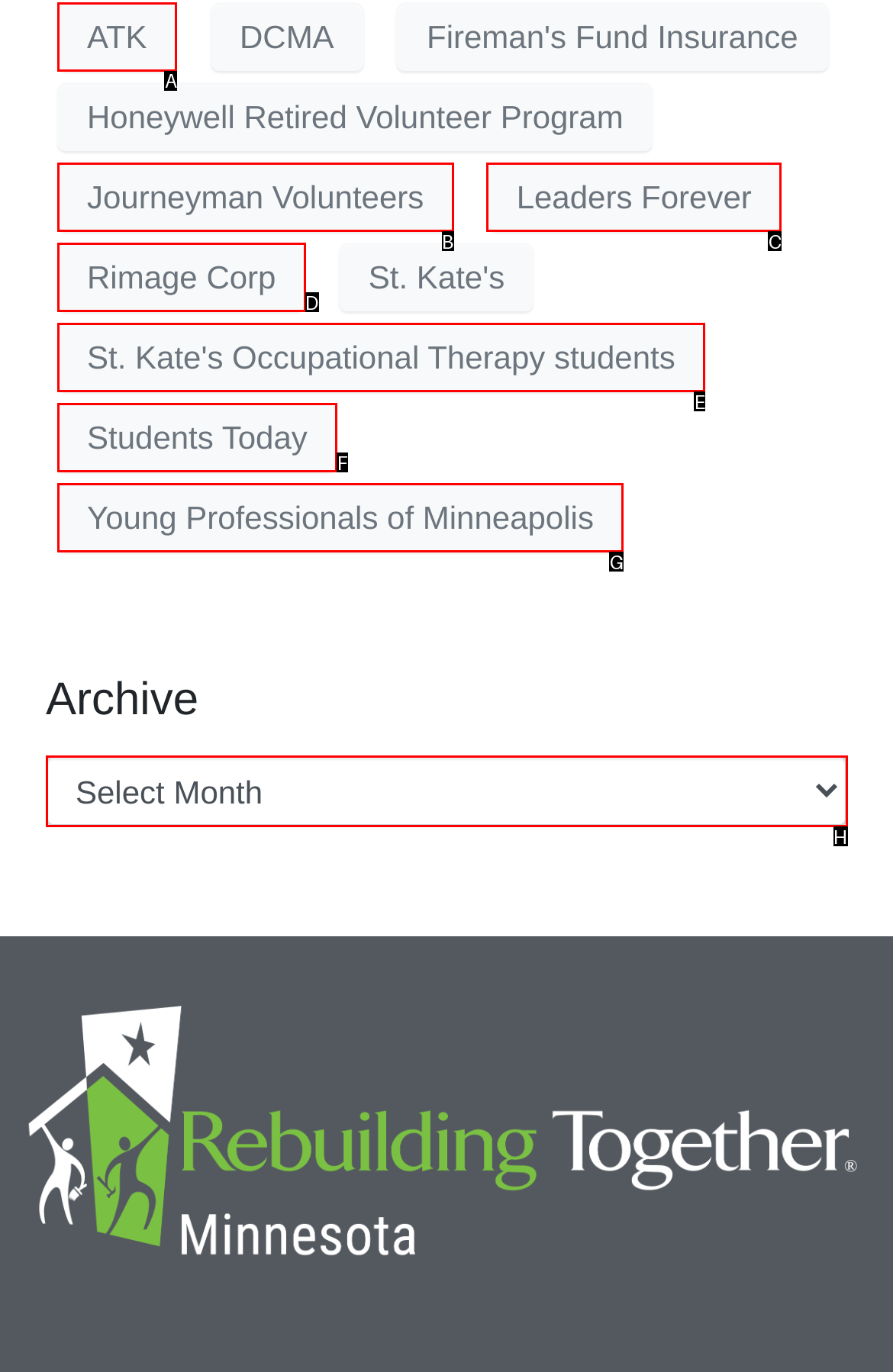Using the description: ATK, find the corresponding HTML element. Provide the letter of the matching option directly.

A